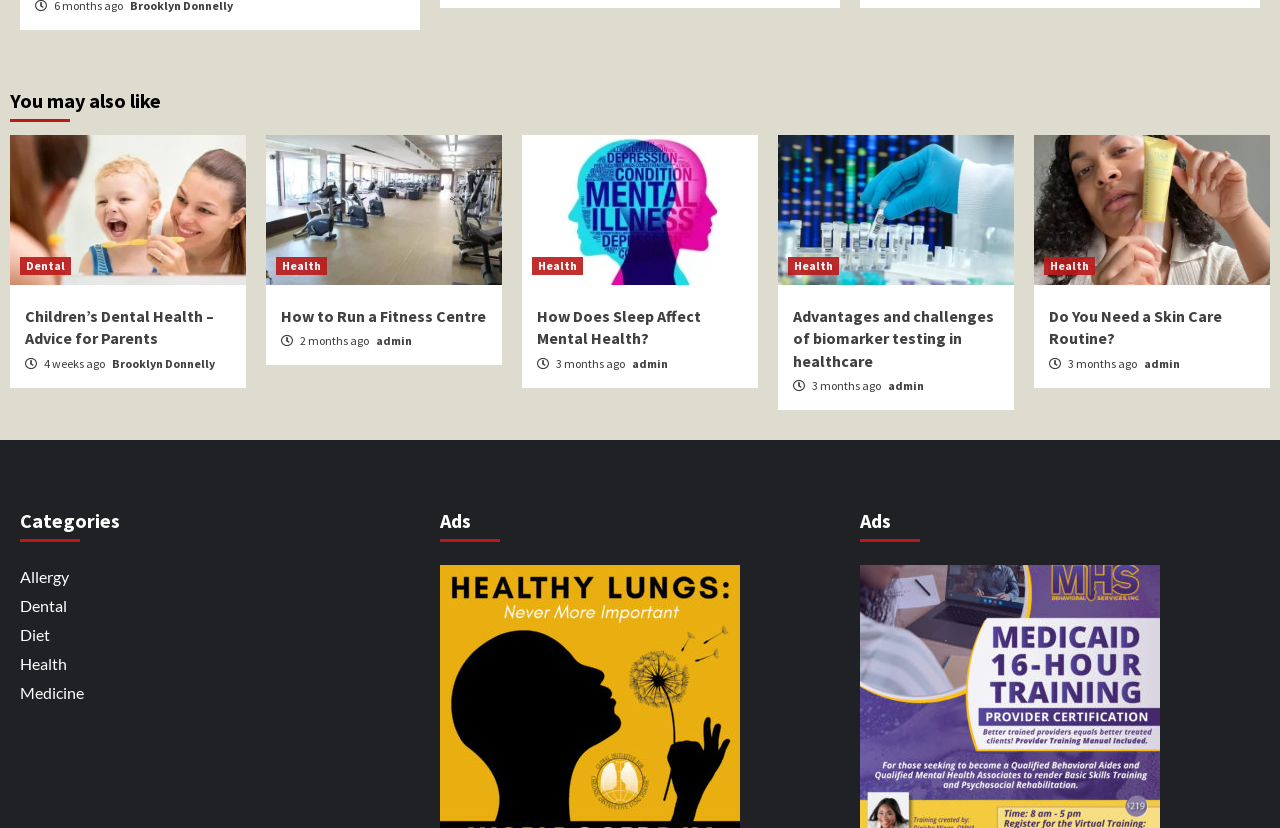Provide the bounding box coordinates of the section that needs to be clicked to accomplish the following instruction: "Check the article 'How Does Sleep Affect Mental Health?'."

[0.42, 0.369, 0.548, 0.421]